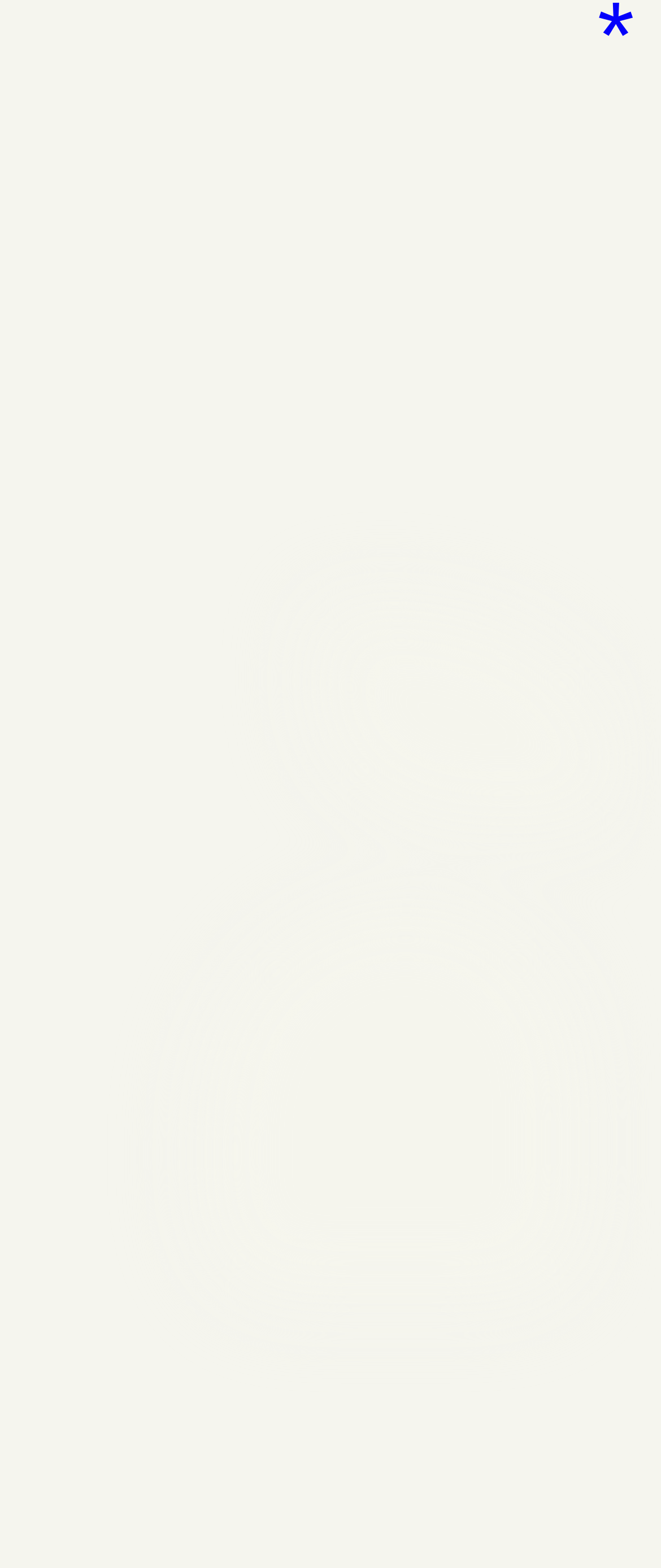Is the product a type of makeup?
Look at the image and construct a detailed response to the question.

The text mentions 'blusher' and 'colour' which are common terms associated with makeup, suggesting that the product is a type of makeup.